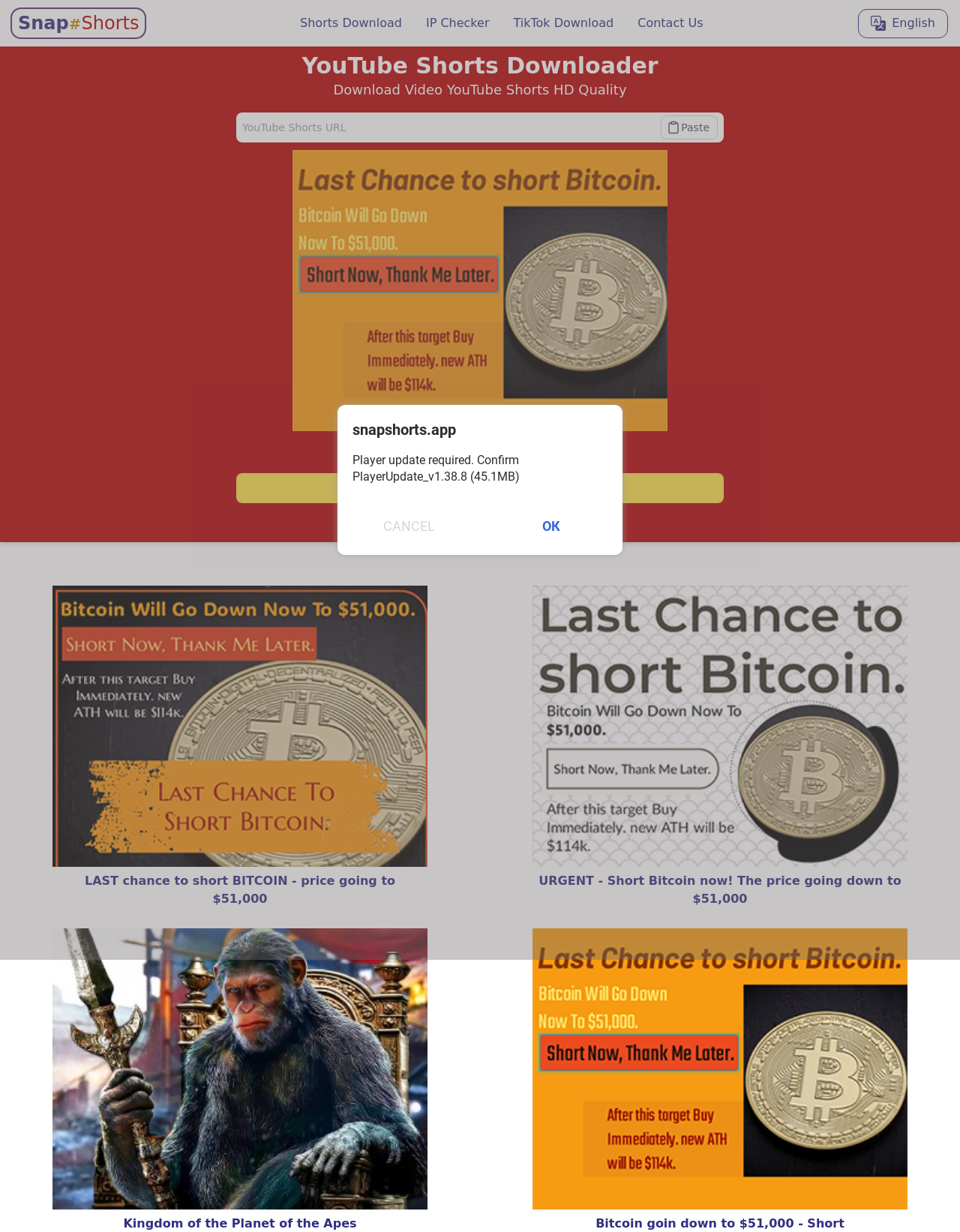Determine the bounding box coordinates of the region to click in order to accomplish the following instruction: "Enter YouTube Shorts URL". Provide the coordinates as four float numbers between 0 and 1, specifically [left, top, right, bottom].

[0.246, 0.092, 0.754, 0.116]